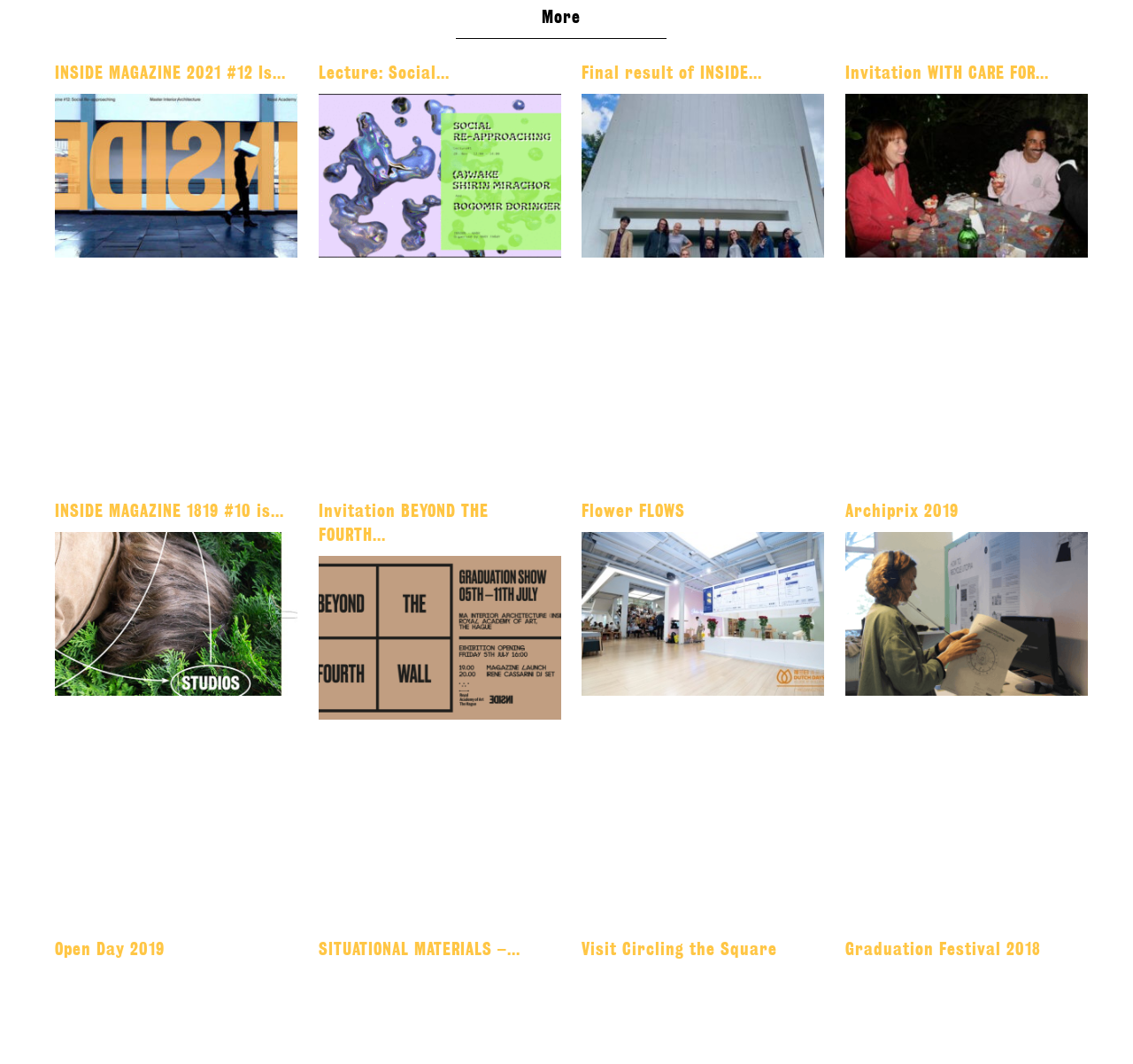Provide the bounding box for the UI element matching this description: "Flower FLOWS".

[0.514, 0.471, 0.605, 0.489]